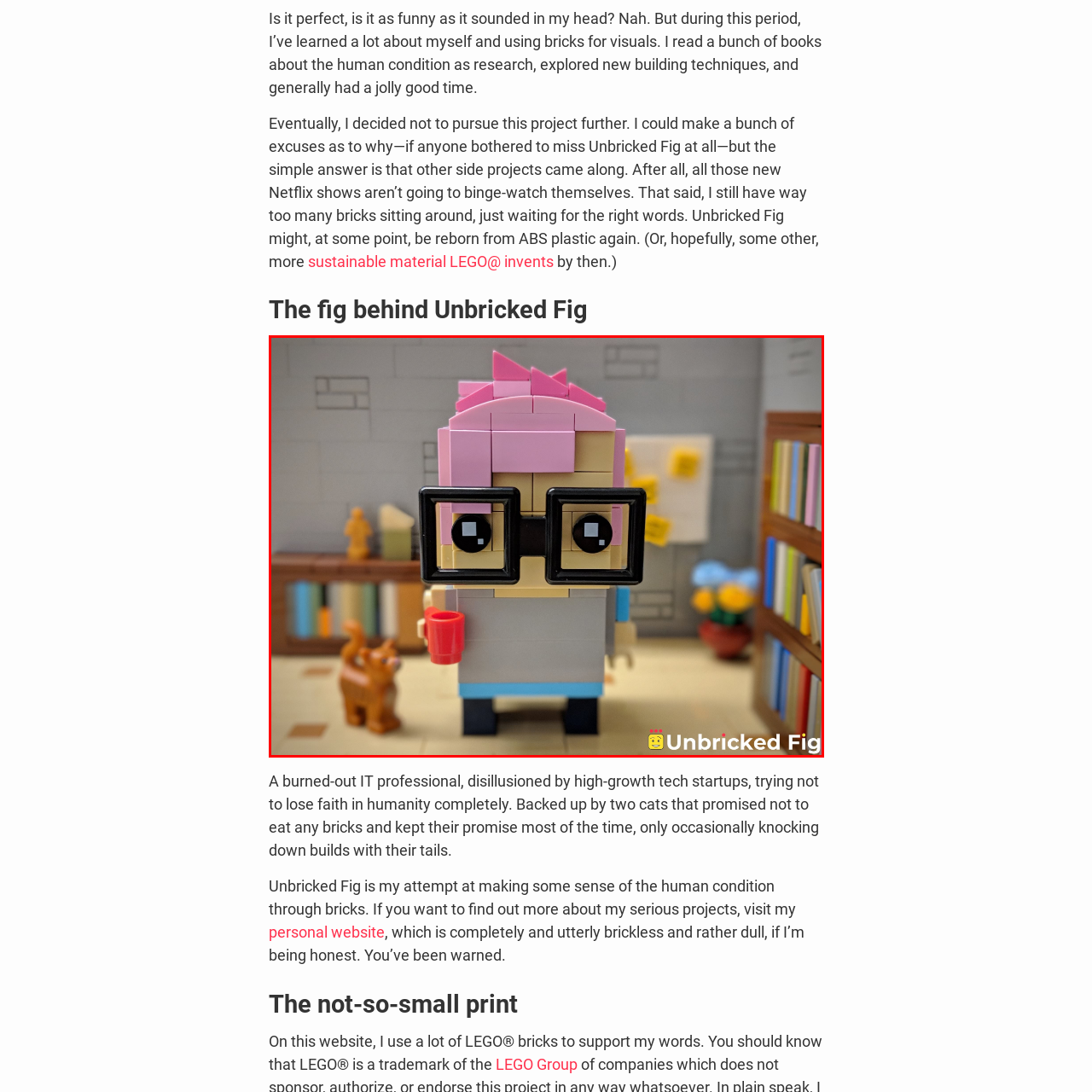Describe fully the image that is contained within the red bounding box.

This creative image features a whimsical LEGO character with vibrant pink hair styled in a playful manner. The character sports oversized black glasses that amplify its quirky appearance and is holding a red cup, adding to its charm. Set against a backdrop of a cozy room, the character stands in front of a bookshelf filled with colorful books, suggesting a love for reading and exploration. To the left, a small brown cat is present, adding a touch of warmth and companionship to the scene. The room is decorated with a flowerpot and a note board, enhancing the atmosphere of creativity and personal expression. This portrayal effectively captures the essence of a thoughtful and imaginative individual, embodying the theme of "Unbricked Fig" as a journey of self-discovery and artistic exploration through the medium of LEGO bricks.